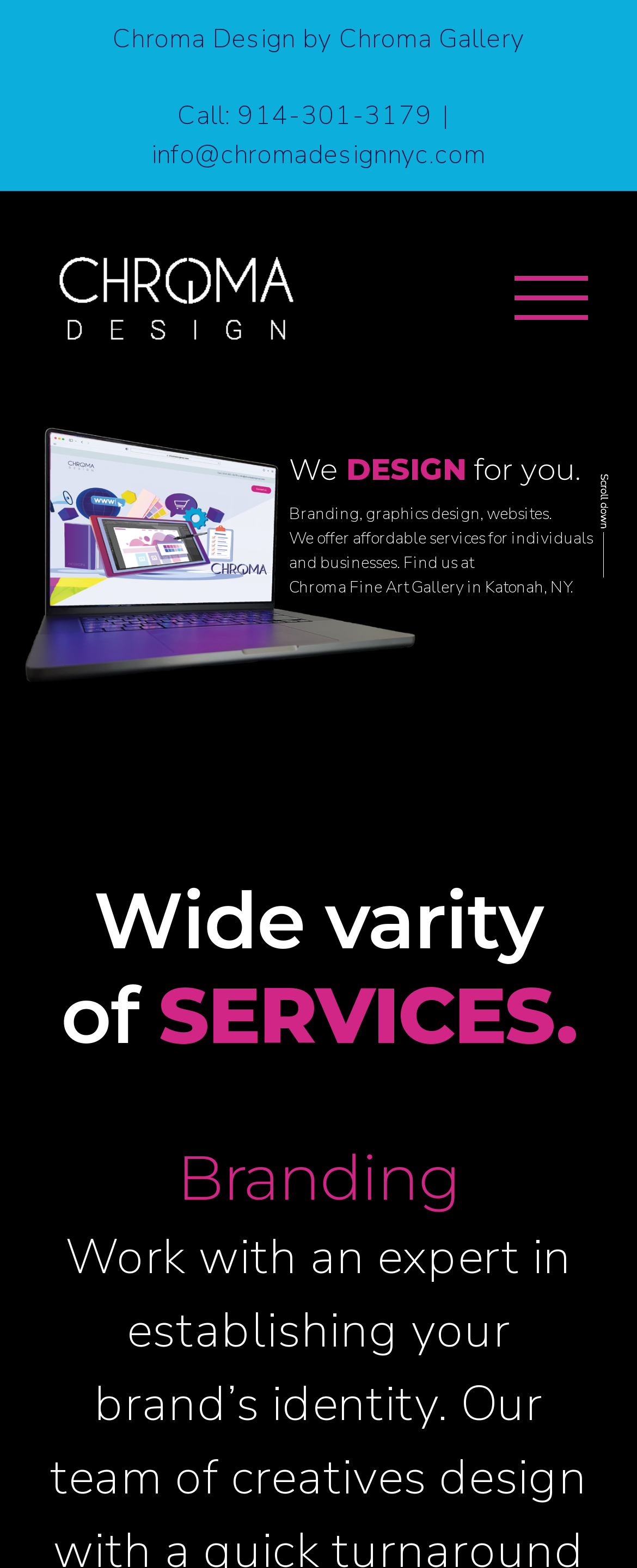What is the phone number to call?
Please respond to the question thoroughly and include all relevant details.

I found the phone number by looking at the static text element that says 'Call: 914-301-3179' located at the top of the page.